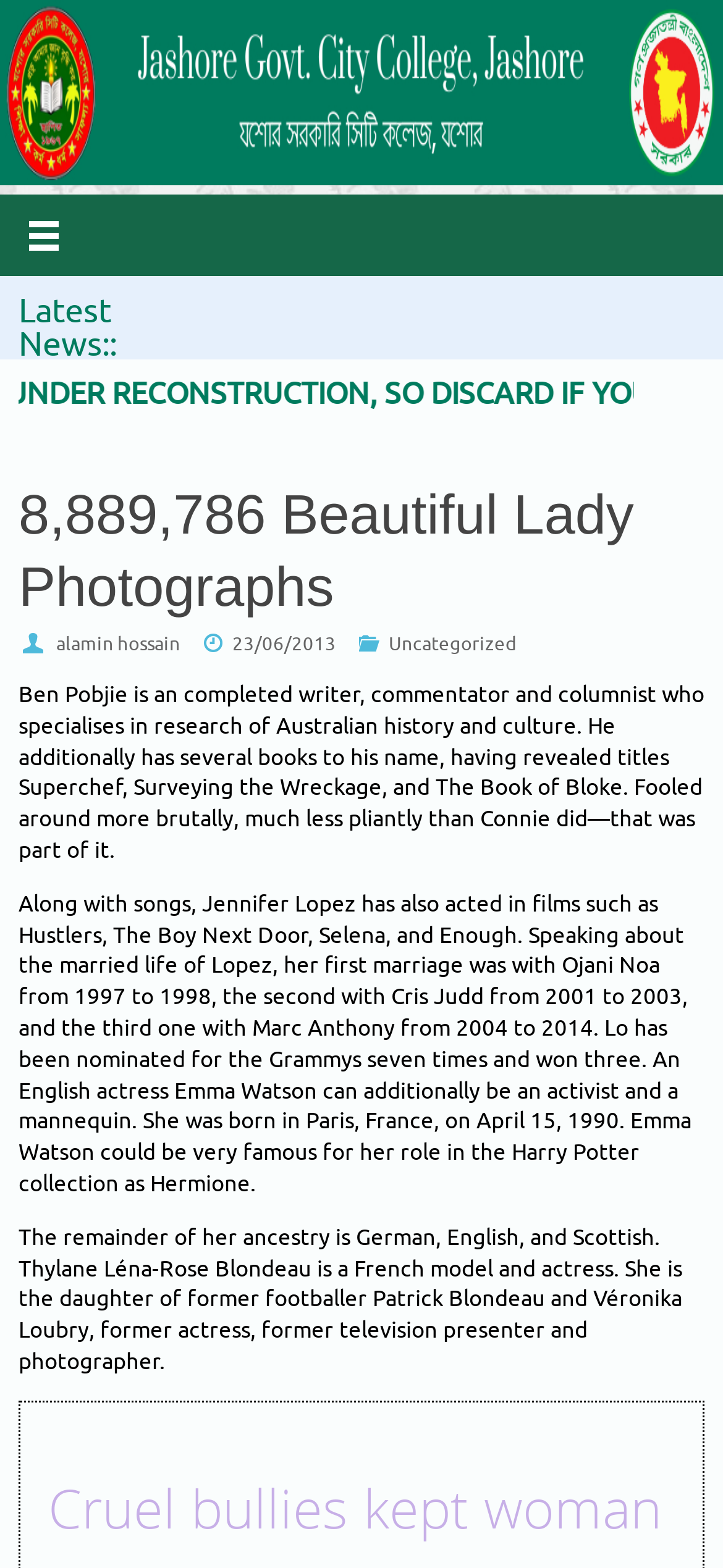Offer a detailed explanation of the webpage layout and contents.

This webpage appears to be a blog or article page, with a focus on biographical information about various individuals. At the top of the page, there is a link with no text, followed by another link with a symbol. Below these links, there is a heading that reads "Latest News::". 

To the right of the "Latest News::" heading, there is a small icon represented by three asterisks. Below this, there is a large heading that reads "8,889,786 Beautiful Lady Photographs". 

Underneath the large heading, there is a section that provides information about the author, including their name, "alamin hossain", and the date of publication, "23/06/2013". This section also includes categories, with the category "Uncategorized" being a link. 

The main content of the page is divided into three paragraphs. The first paragraph describes Ben Pobjie, an Australian writer, commentator, and columnist who specializes in researching Australian history and culture. He has written several books, including "Superchef", "Surveying the Wreckage", and "The Book of Bloke". 

The second paragraph discusses Jennifer Lopez, an actress and singer who has appeared in films such as "Hustlers", "The Boy Next Door", "Selena", and "Enough". It also mentions her married life and Grammy nominations. Additionally, it talks about Emma Watson, an English actress, activist, and model who is famous for her role as Hermione in the Harry Potter series. 

The third paragraph provides information about Thylane Léna-Rose Blondeau, a French model and actress who is the daughter of former footballer Patrick Blondeau and Véronika Loubry, a former actress, television presenter, and photographer.